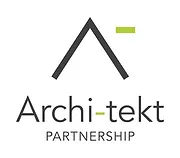Based on the image, give a detailed response to the question: What is the shape of the architectural element in the logo?

The logo includes a stylized depiction of a roofline or architectural element, represented by an abstract triangular shape in black. This indicates that the shape of the architectural element in the logo is abstract triangular.